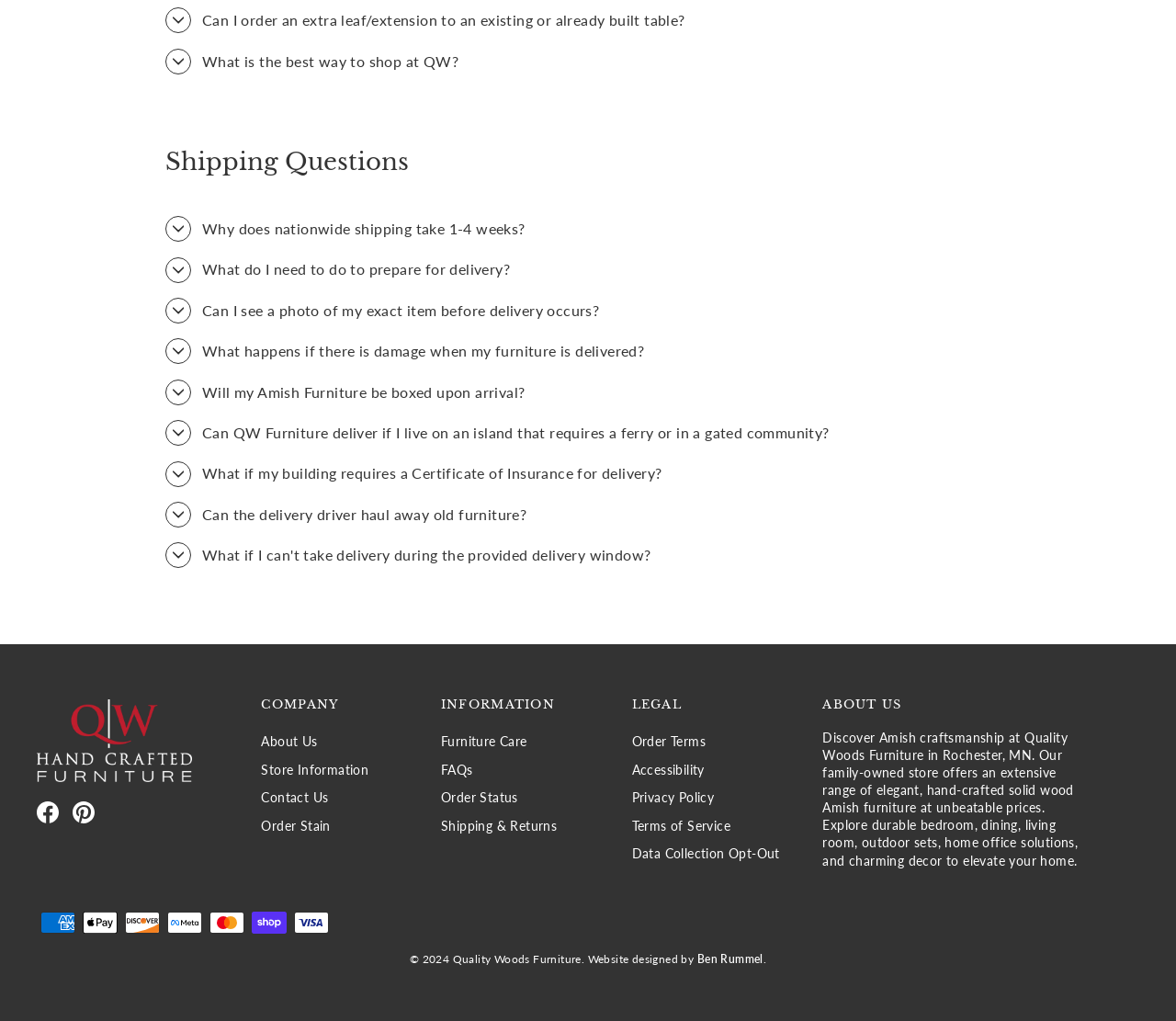What is the company name of the furniture store?
Look at the image and respond with a one-word or short-phrase answer.

Quality Woods Furniture